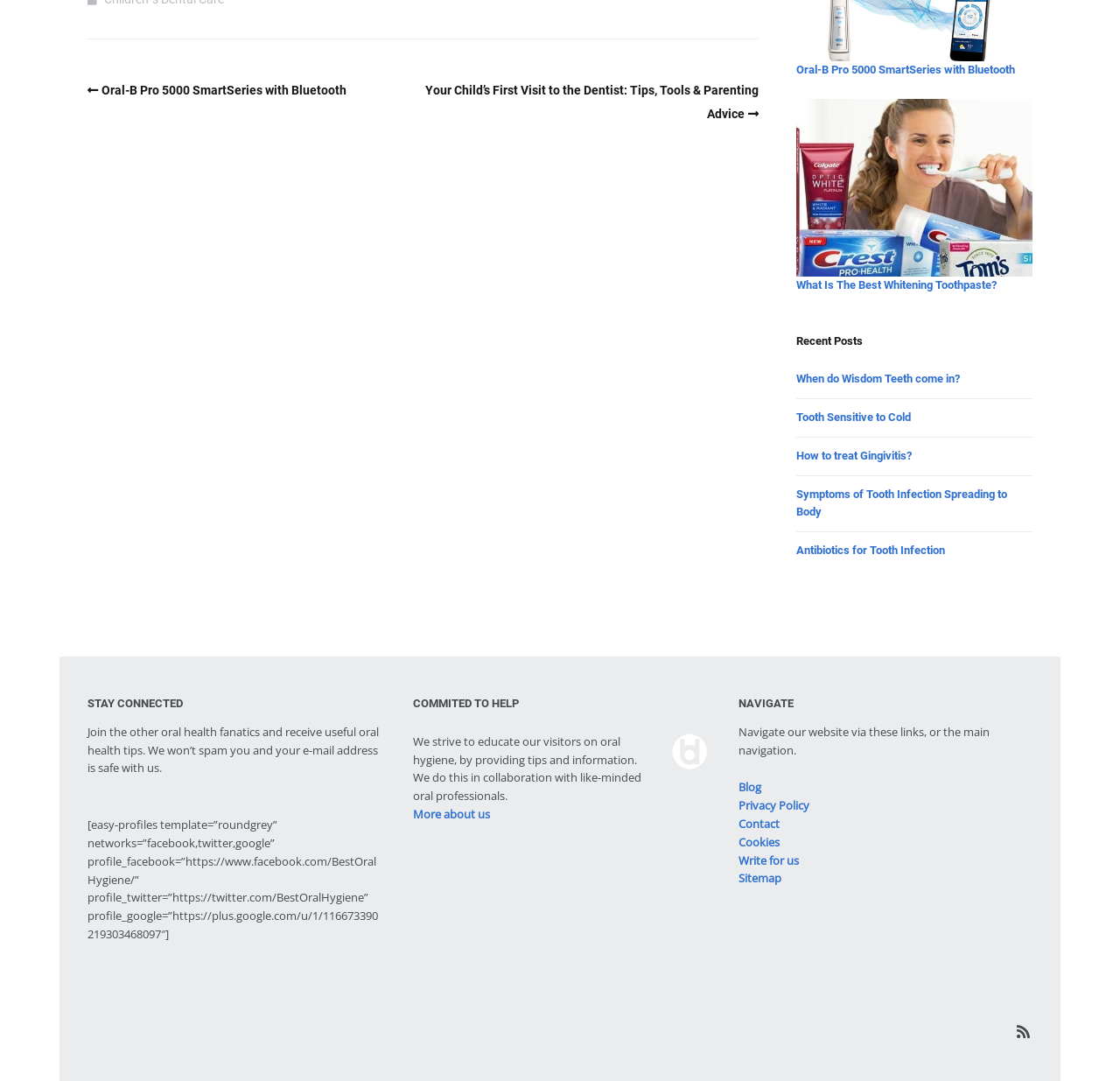Look at the image and write a detailed answer to the question: 
What is the purpose of the website?

I concluded this answer by reading the text in the complementary section with the heading 'COMMITTED TO HELP', which states that the website strives to educate visitors on oral hygiene.